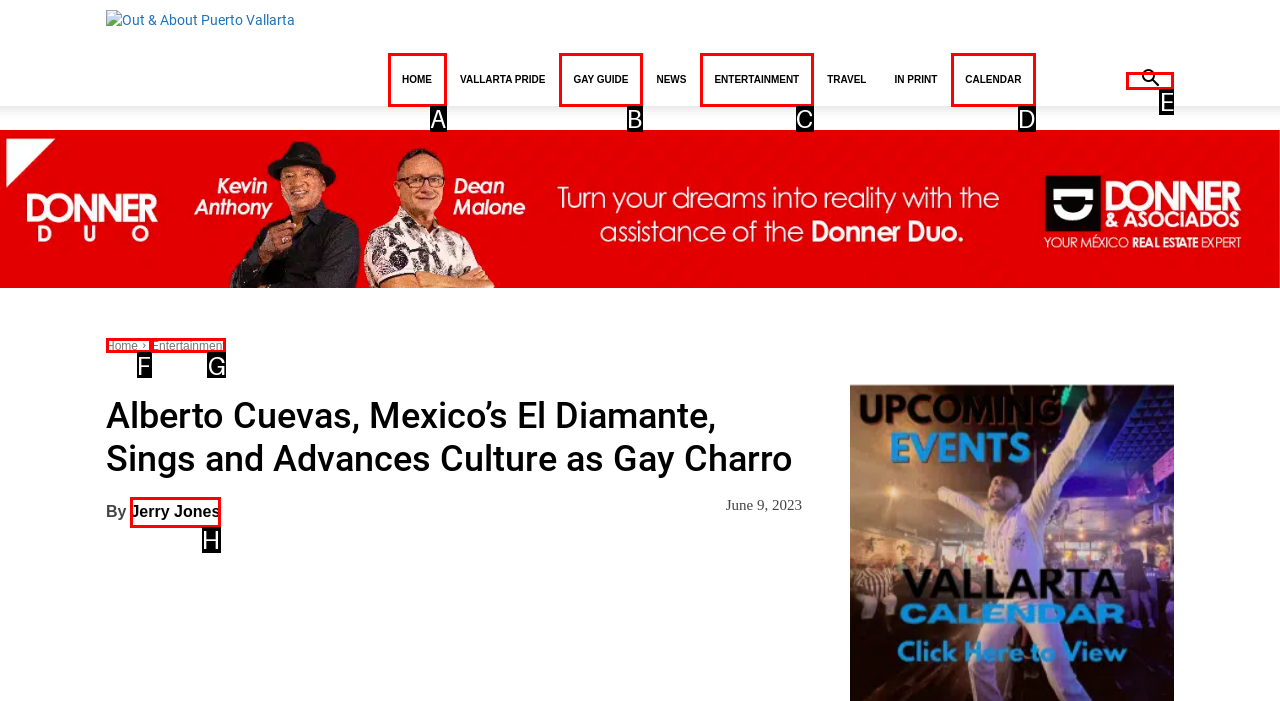Select the appropriate HTML element that needs to be clicked to finish the task: Search for something
Reply with the letter of the chosen option.

E